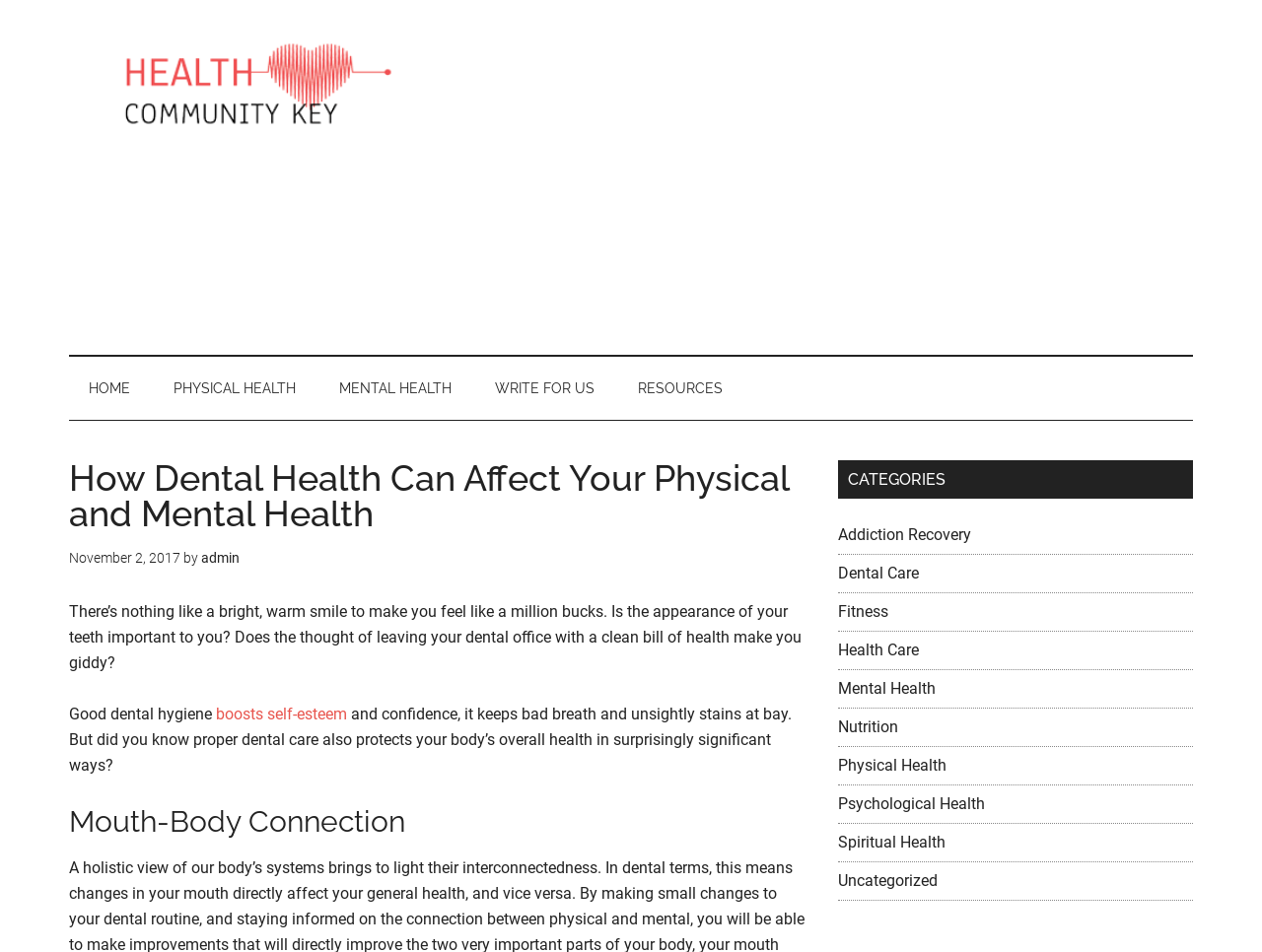From the element description: "Write for Us", extract the bounding box coordinates of the UI element. The coordinates should be expressed as four float numbers between 0 and 1, in the order [left, top, right, bottom].

[0.377, 0.375, 0.487, 0.441]